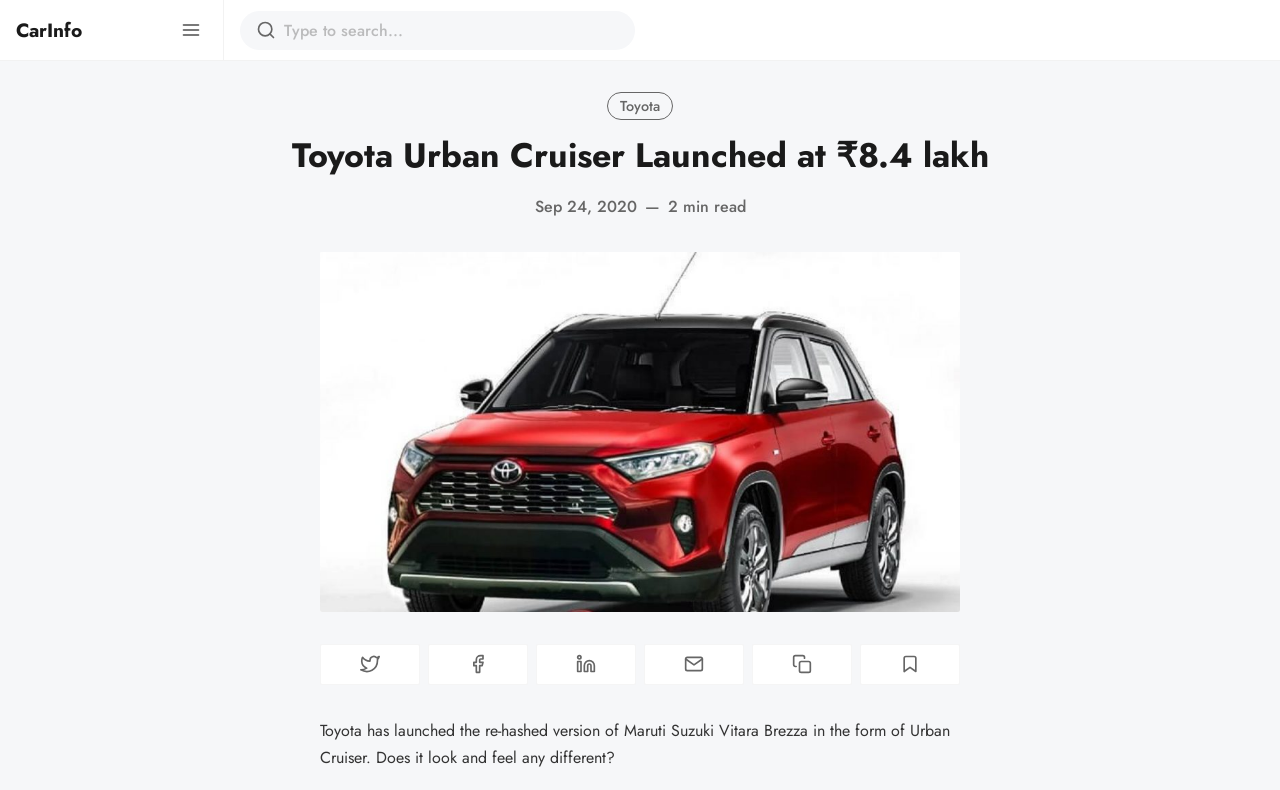Carefully observe the image and respond to the question with a detailed answer:
What is the date of the article?

The date of the article is mentioned below the main heading, which is 'Sep 24, 2020'.